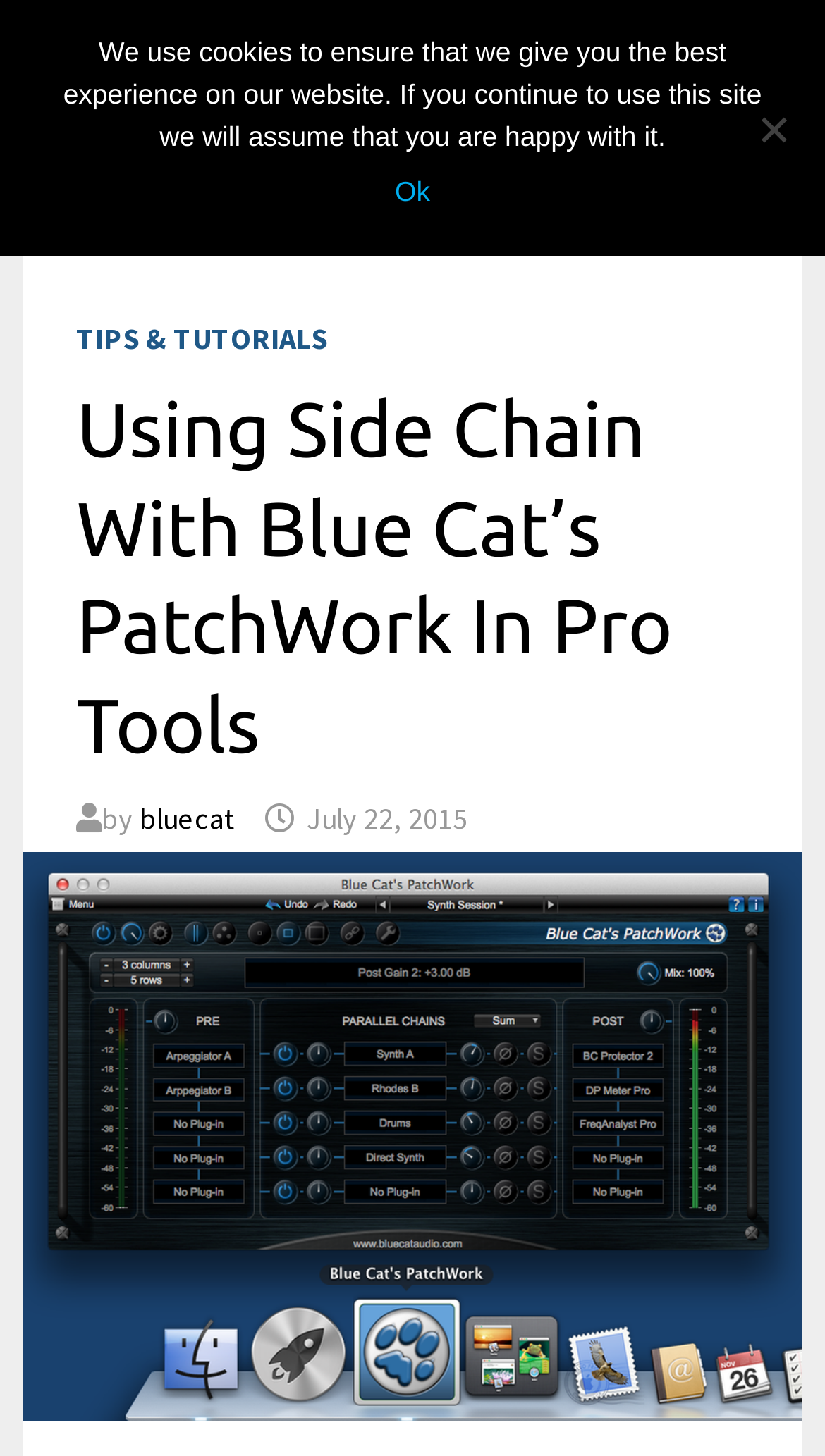What is the purpose of the cookie notice?
Using the visual information, reply with a single word or short phrase.

To inform users about cookie usage